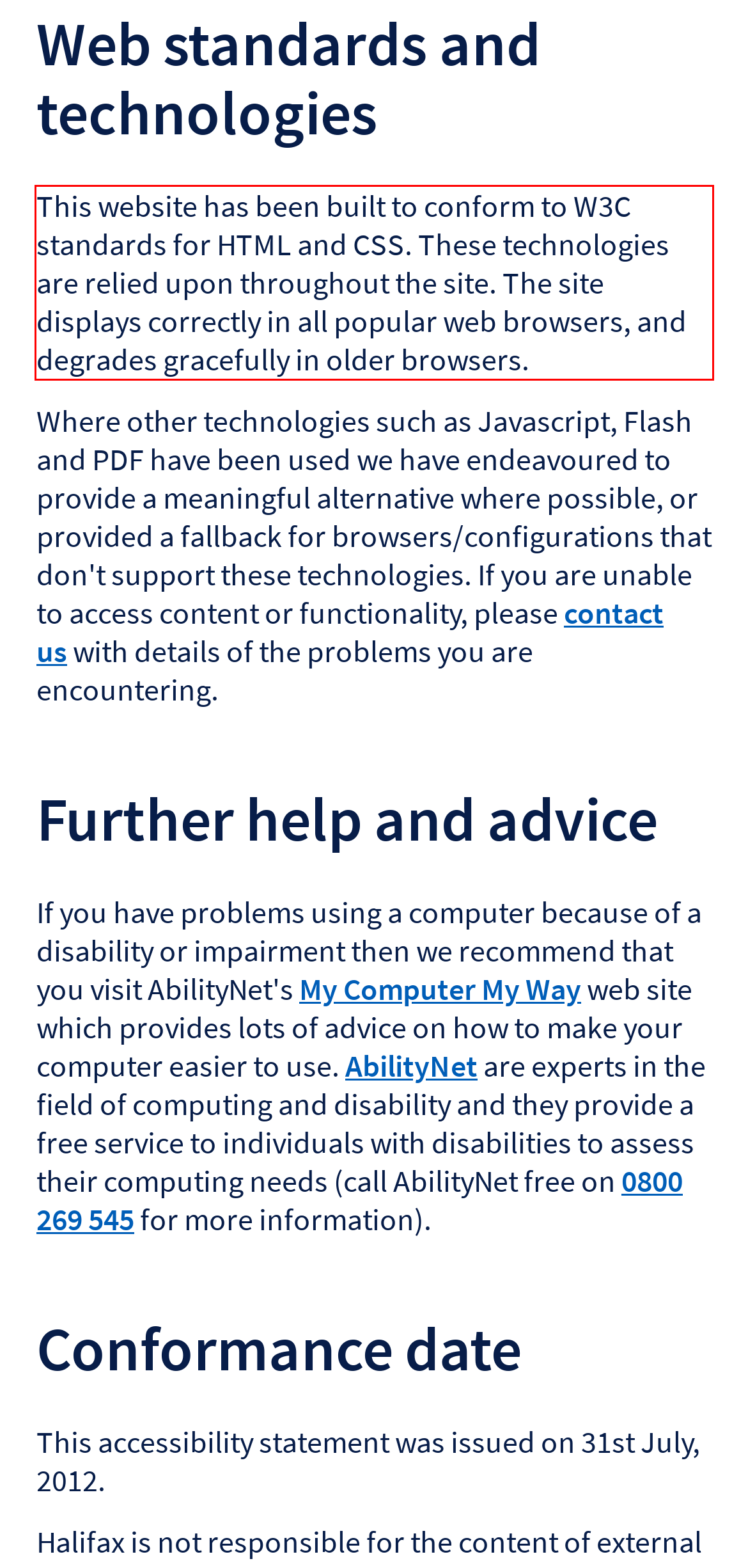Look at the screenshot of the webpage, locate the red rectangle bounding box, and generate the text content that it contains.

This website has been built to conform to W3C standards for HTML and CSS. These technologies are relied upon throughout the site. The site displays correctly in all popular web browsers, and degrades gracefully in older browsers.